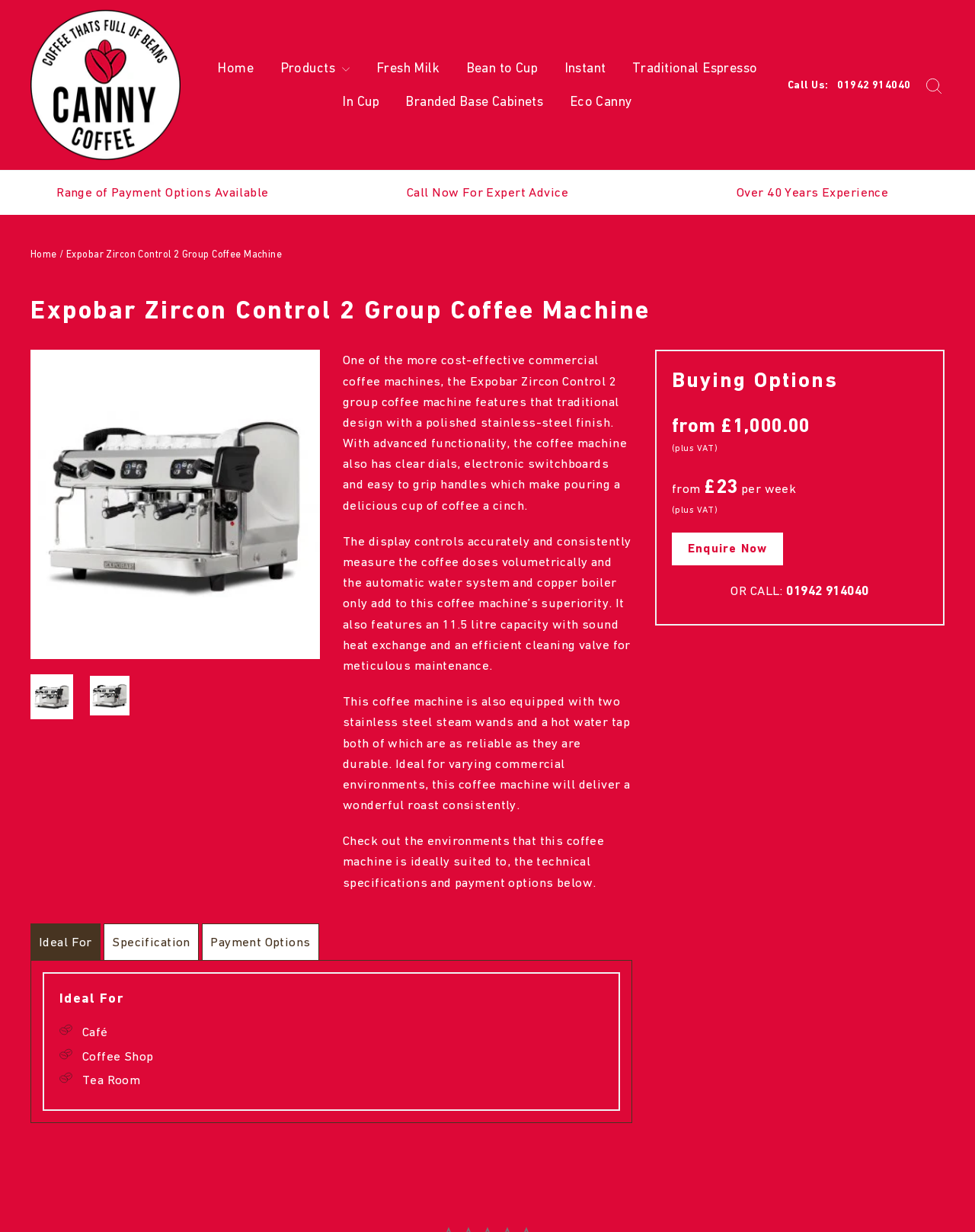Could you determine the bounding box coordinates of the clickable element to complete the instruction: "Search for something"? Provide the coordinates as four float numbers between 0 and 1, i.e., [left, top, right, bottom].

[0.938, 0.055, 0.978, 0.083]